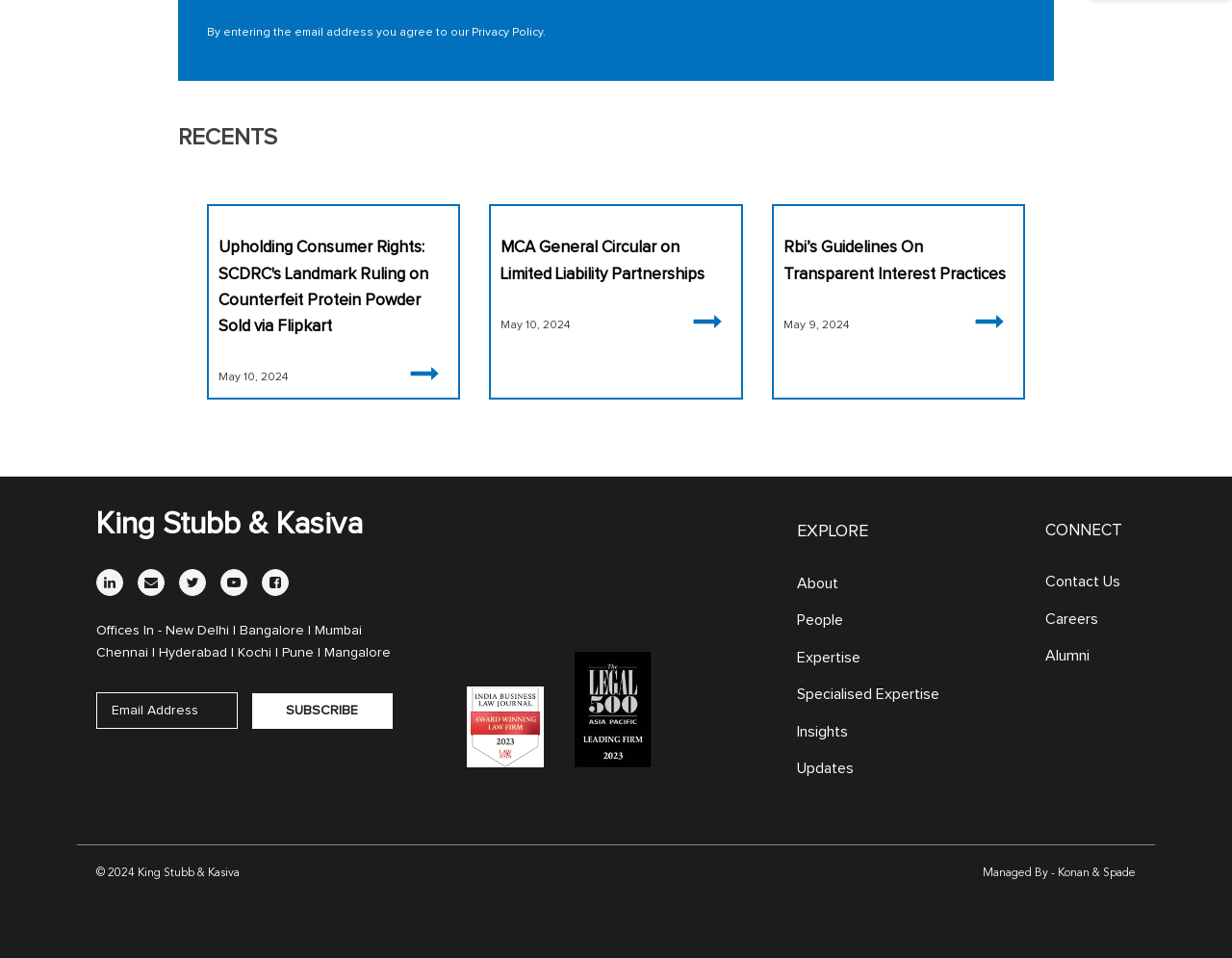How many social media links are available? Using the information from the screenshot, answer with a single word or phrase.

4